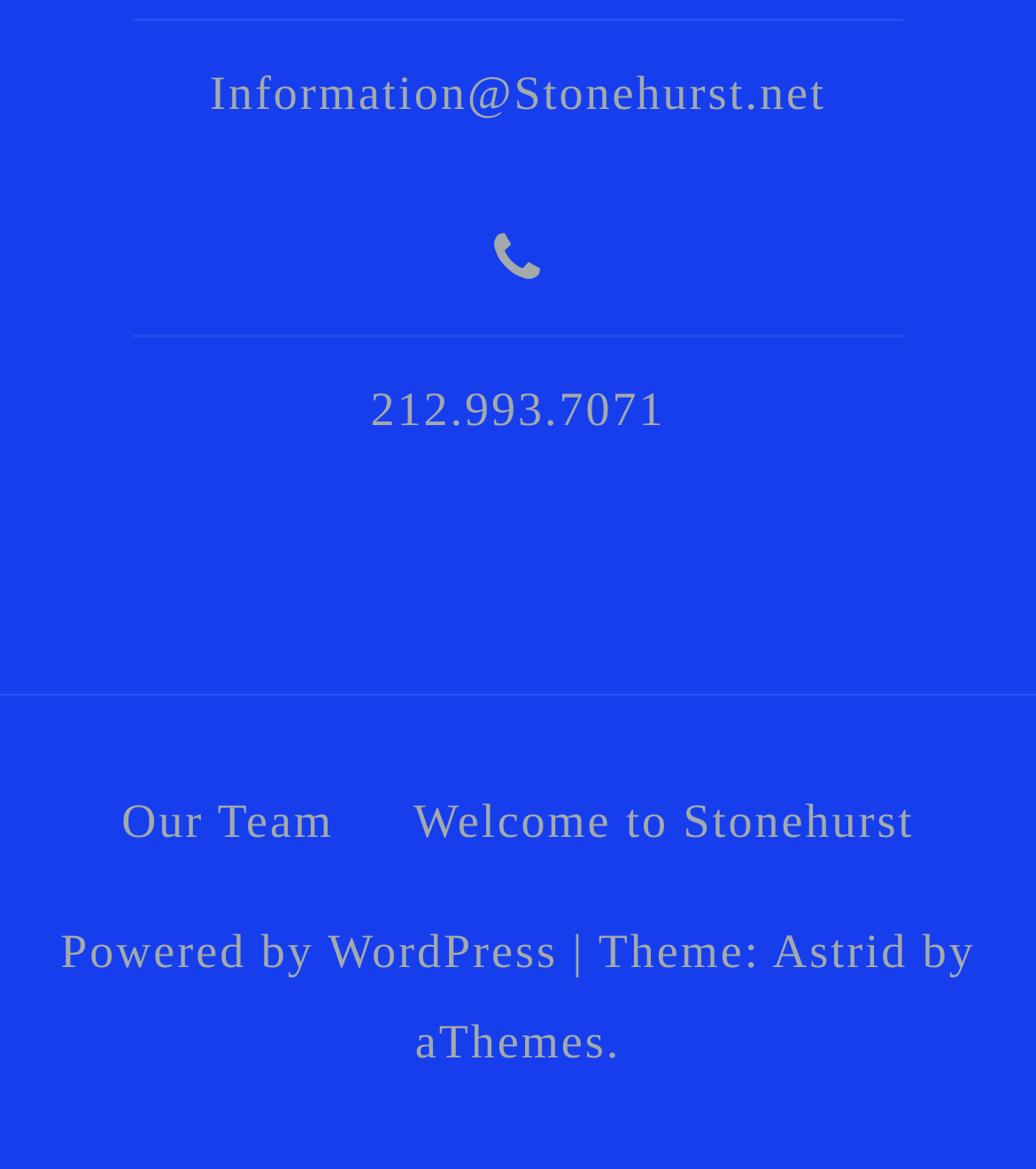Identify the bounding box for the UI element described as: "Welcome to Stonehurst". The coordinates should be four float numbers between 0 and 1, i.e., [left, top, right, bottom].

[0.399, 0.68, 0.883, 0.725]